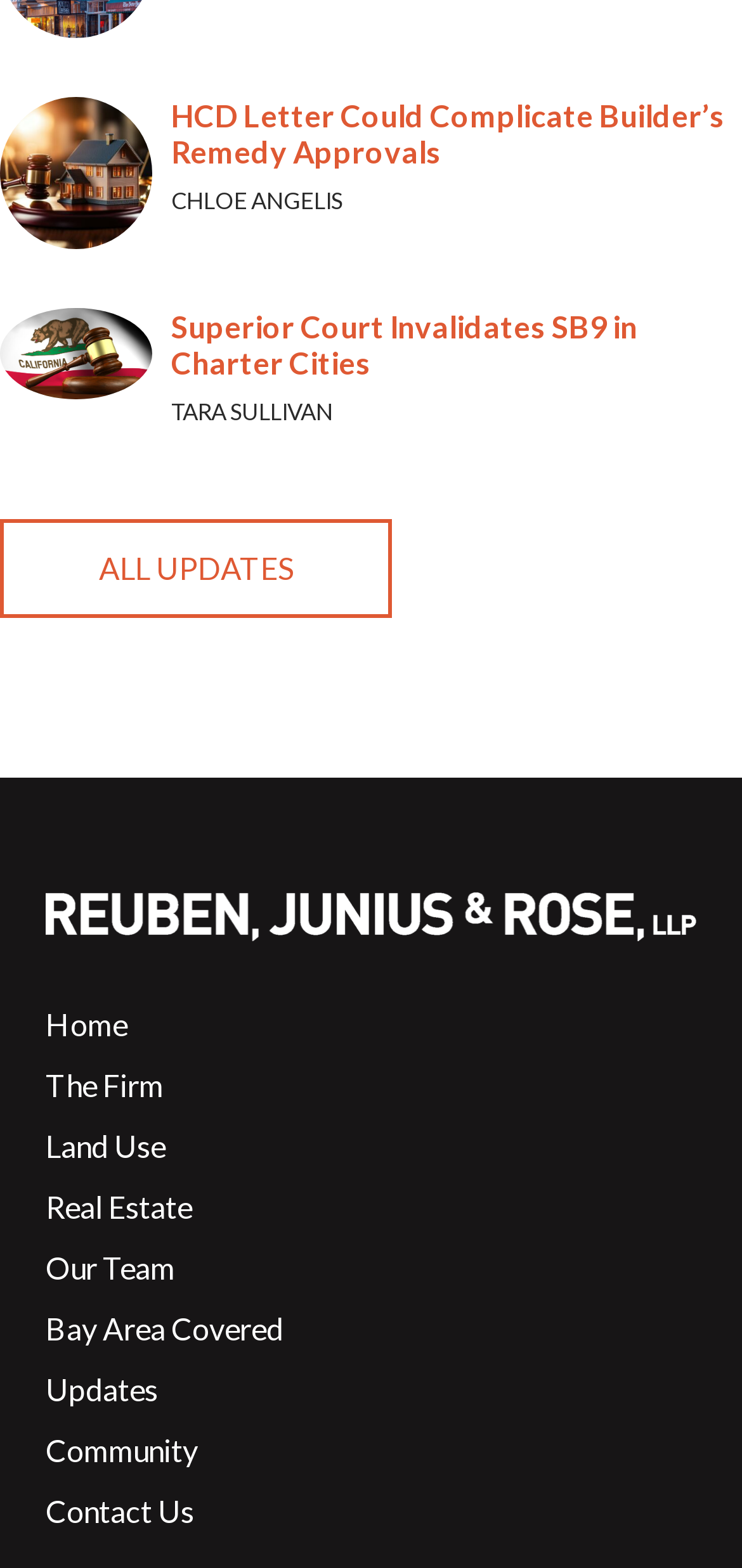Identify the bounding box coordinates for the element you need to click to achieve the following task: "view all updates". The coordinates must be four float values ranging from 0 to 1, formatted as [left, top, right, bottom].

[0.0, 0.331, 0.528, 0.394]